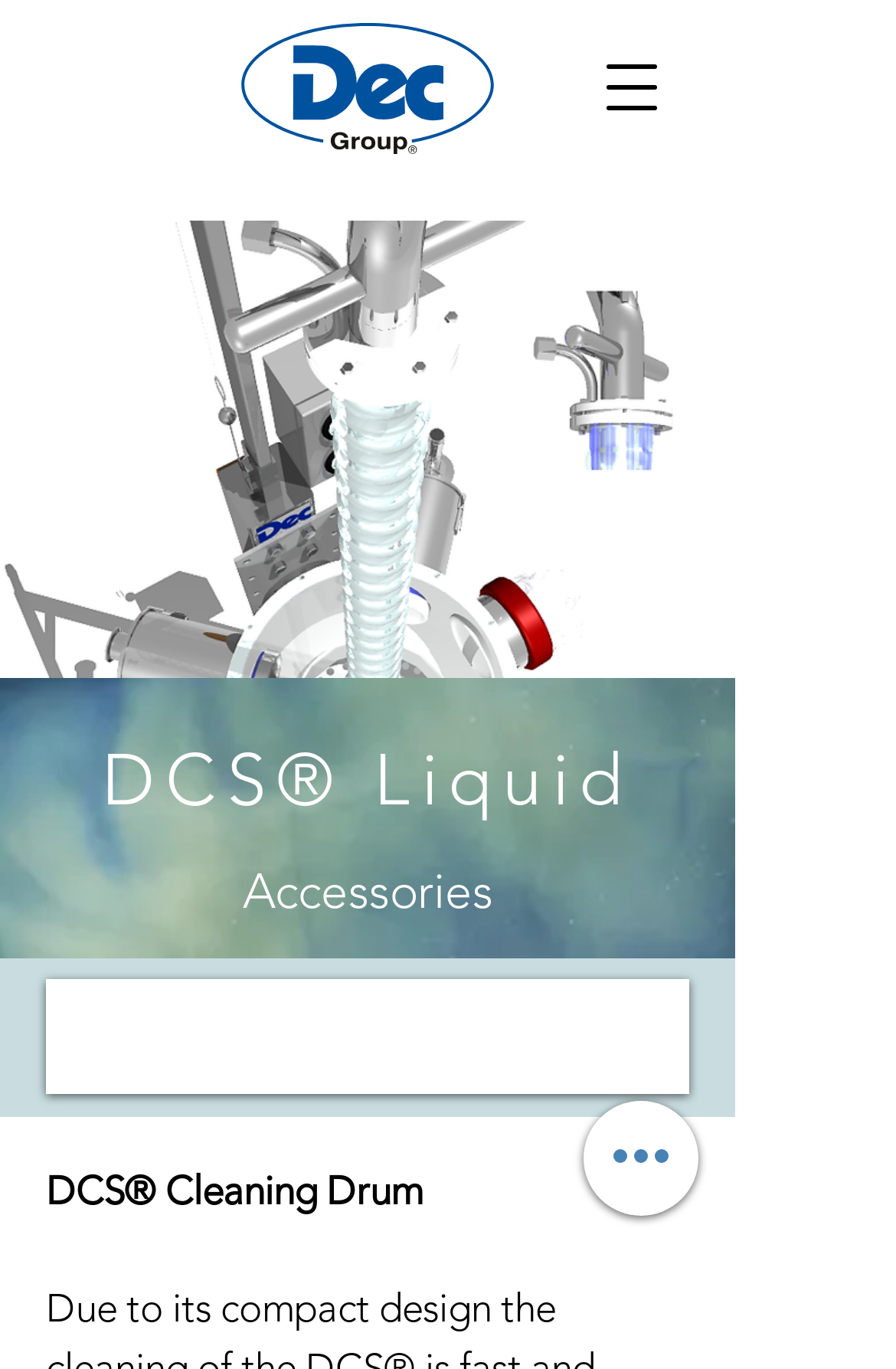Using the format (top-left x, top-left y, bottom-right x, bottom-right y), and given the element description, identify the bounding box coordinates within the screenshot: aria-label="Quick actions"

[0.651, 0.804, 0.779, 0.888]